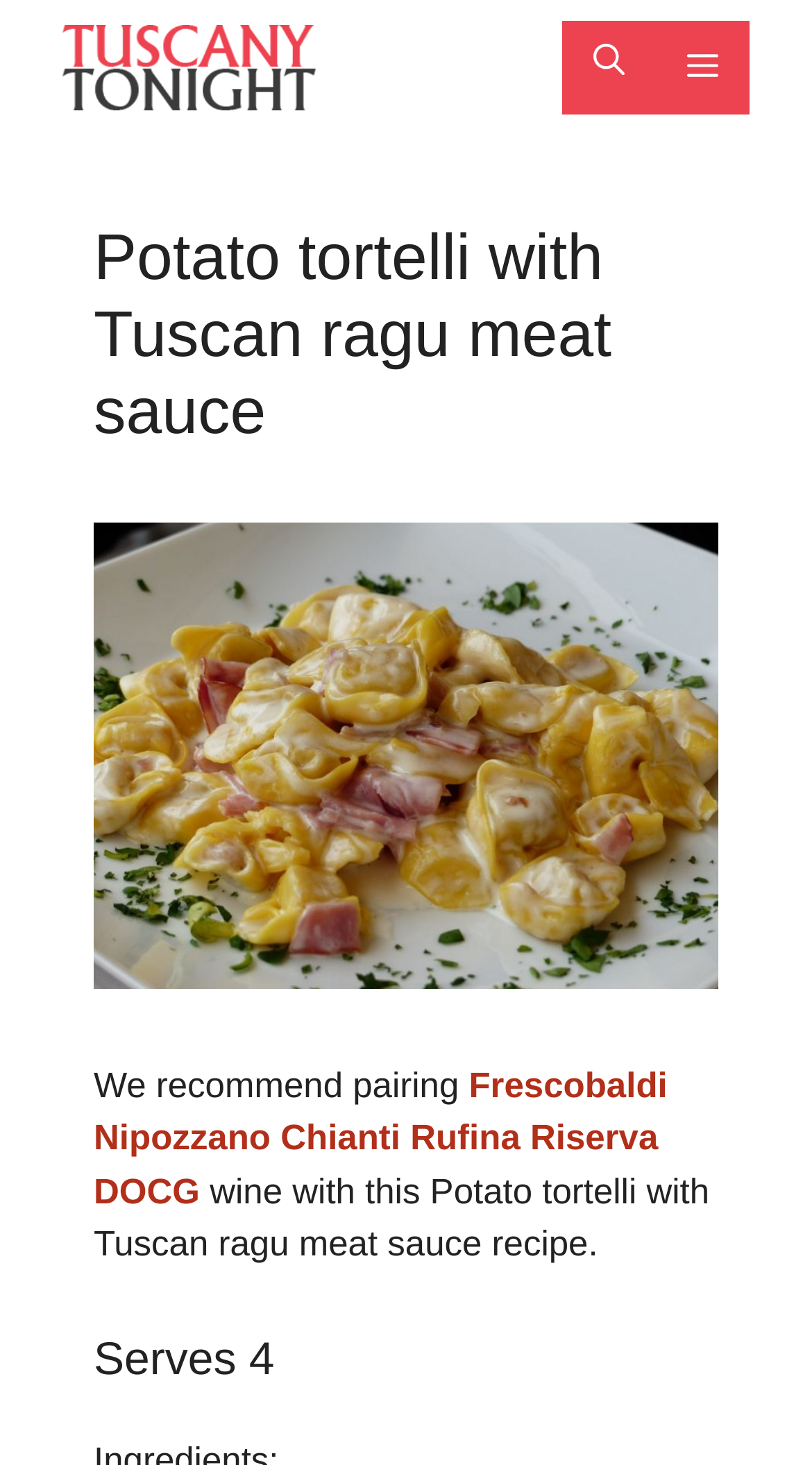Please locate and retrieve the main header text of the webpage.

Potato tortelli with Tuscan ragu meat sauce